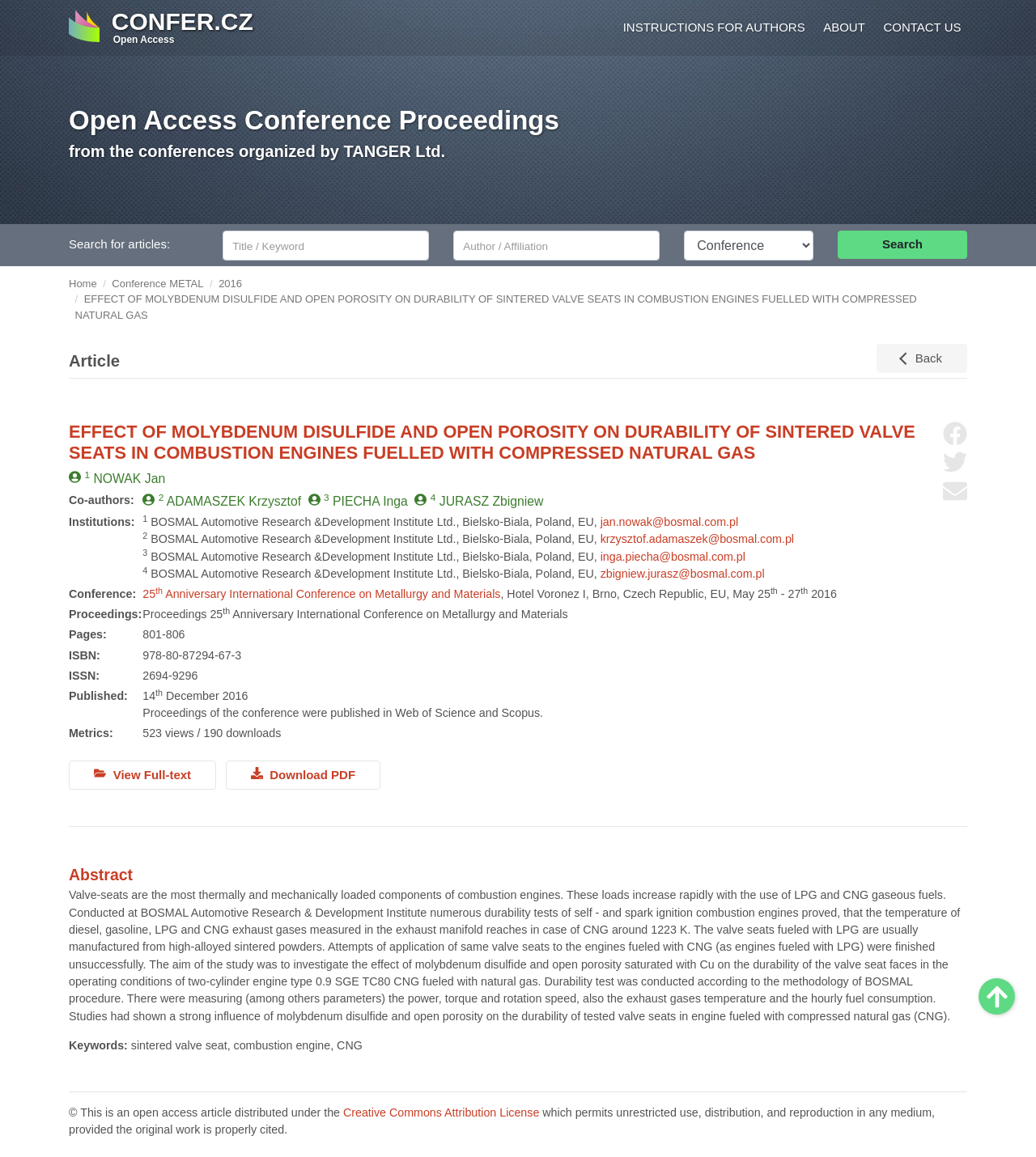What is the name of the first author?
Provide a comprehensive and detailed answer to the question.

I found the name of the first author by looking at the text 'NOWAK' and 'Jan' which are listed together as the first author.